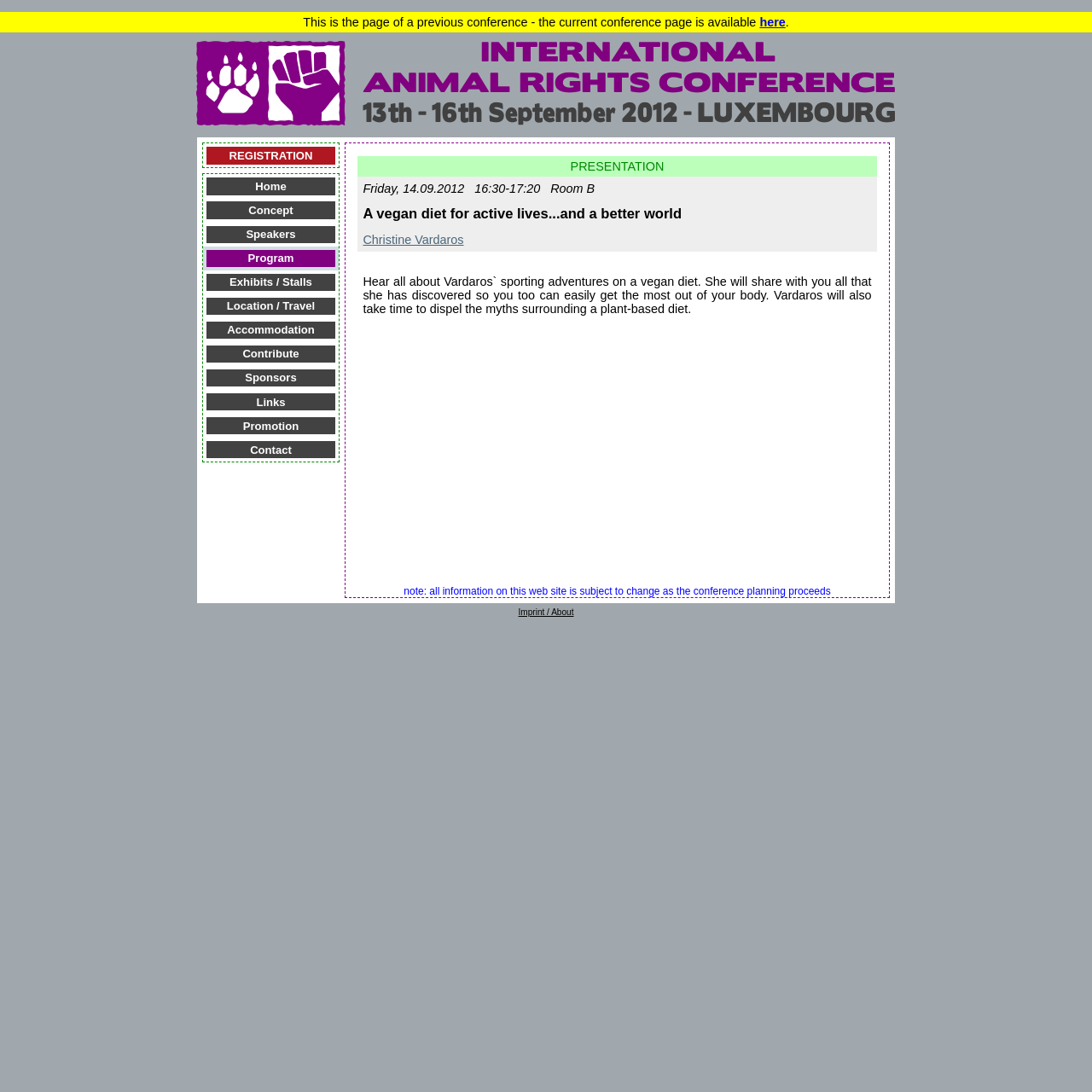Please identify the bounding box coordinates of the element that needs to be clicked to perform the following instruction: "Check the presentation schedule".

[0.328, 0.143, 0.803, 0.162]